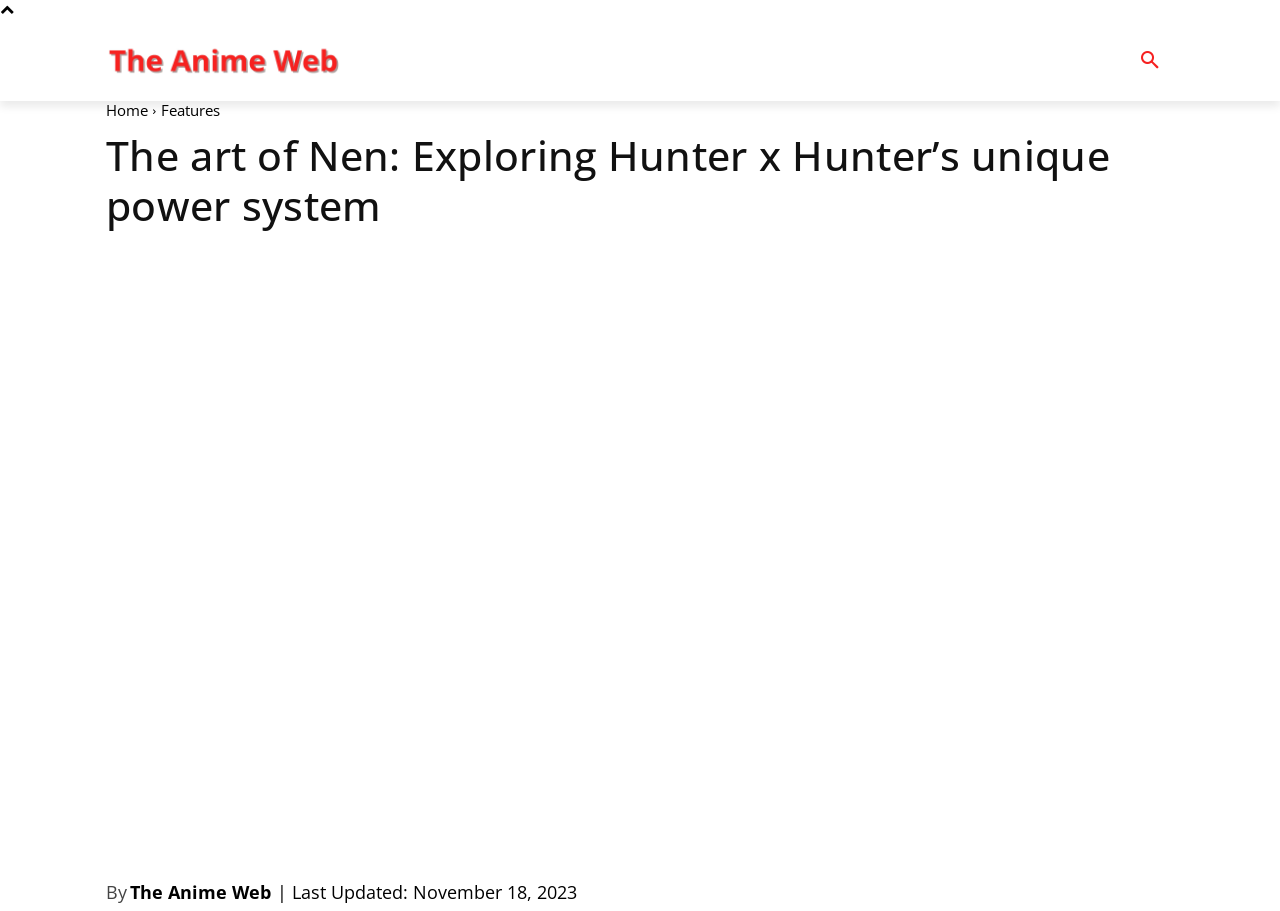Extract the bounding box coordinates for the described element: "The Anime Web". The coordinates should be represented as four float numbers between 0 and 1: [left, top, right, bottom].

[0.102, 0.962, 0.212, 0.995]